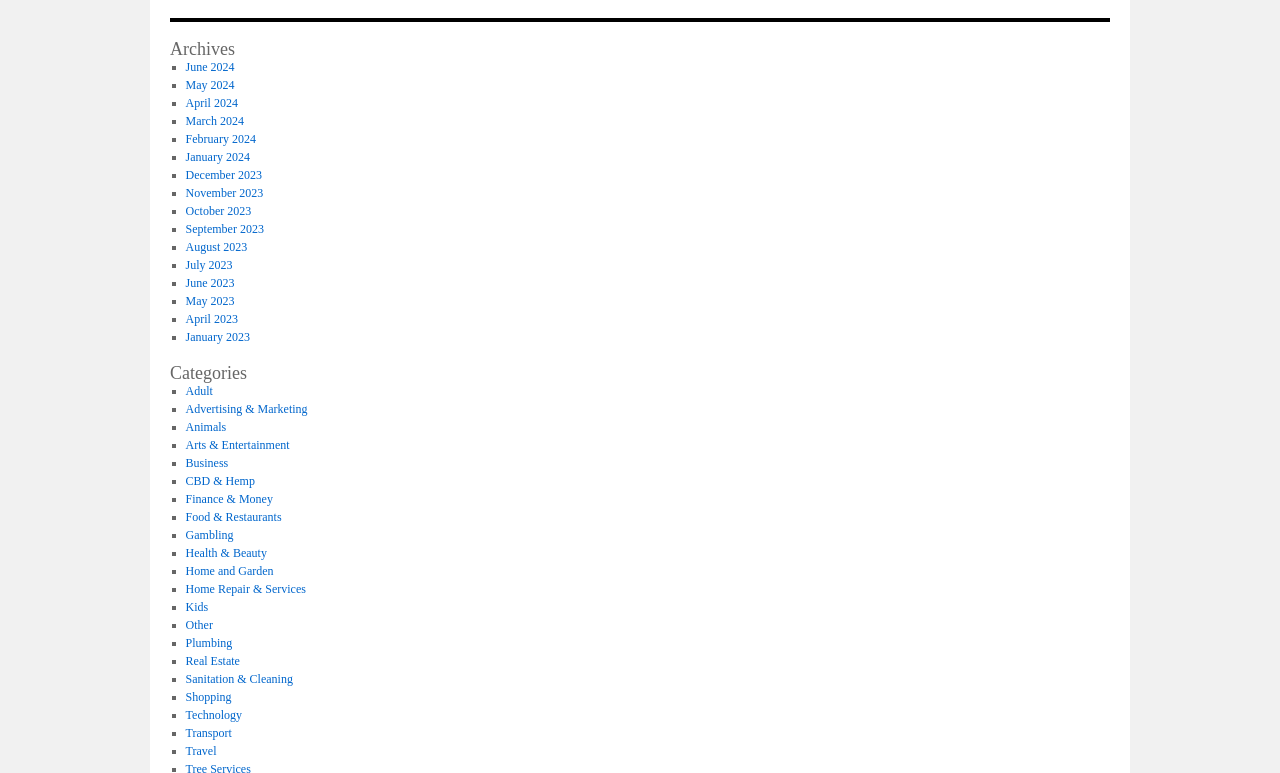Using the elements shown in the image, answer the question comprehensively: What is the first category listed?

The first category listed is 'Adult', which is represented by a link and is the first item in the list of categories.